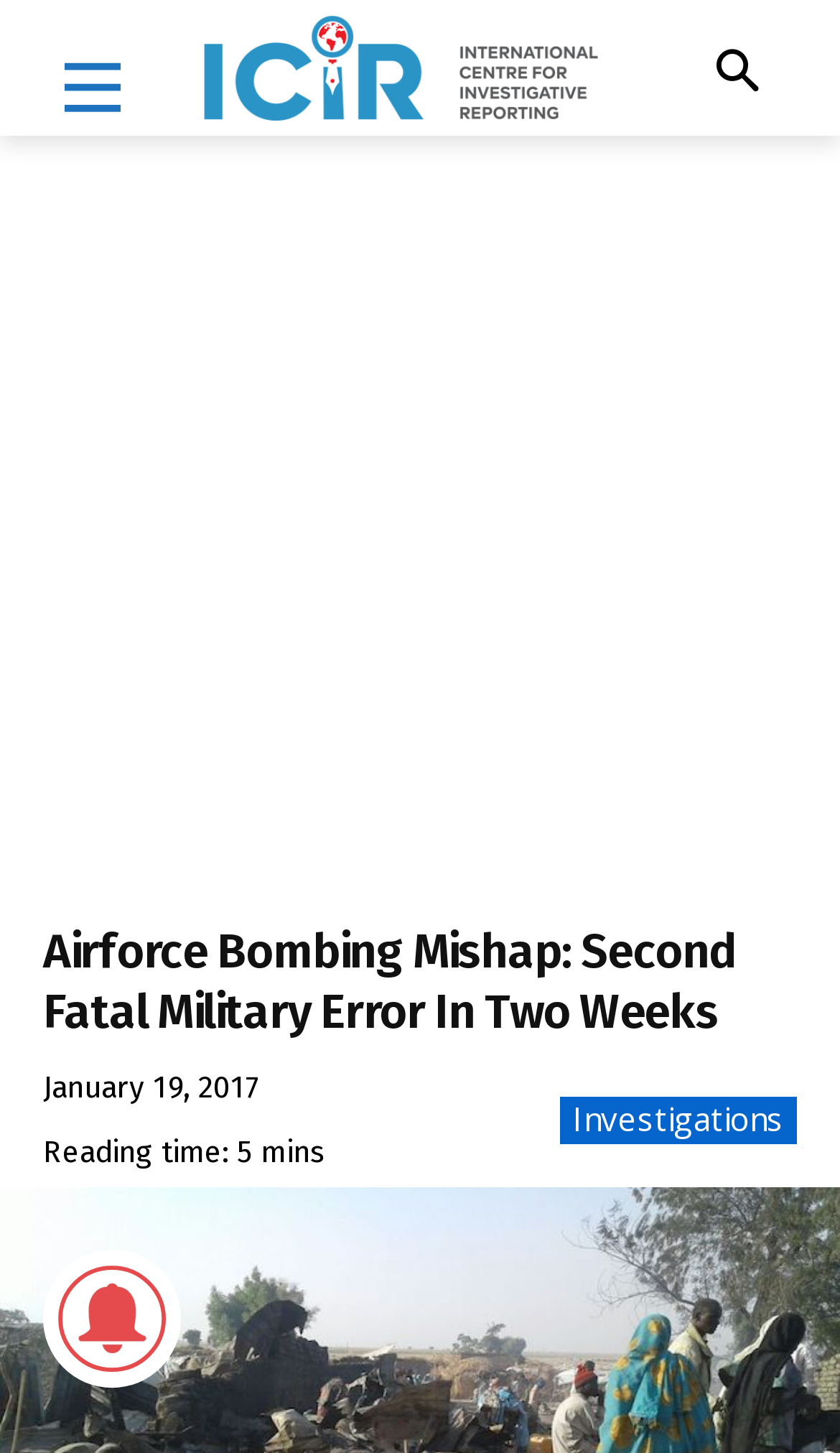Respond with a single word or phrase for the following question: 
When was the article published?

January 19, 2017